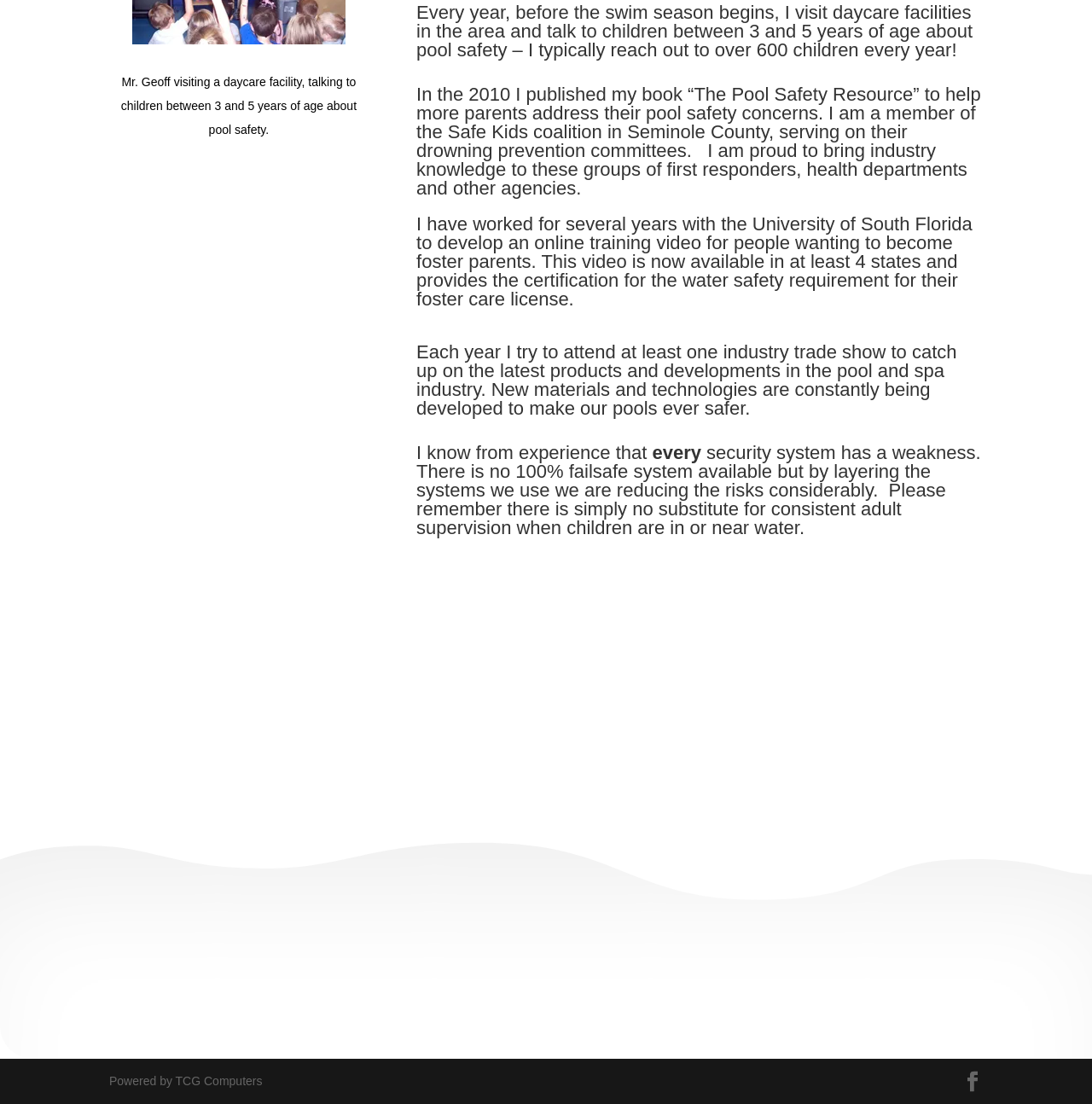What is the name of the book published by the author?
Based on the image, answer the question with a single word or brief phrase.

The Pool Safety Resource